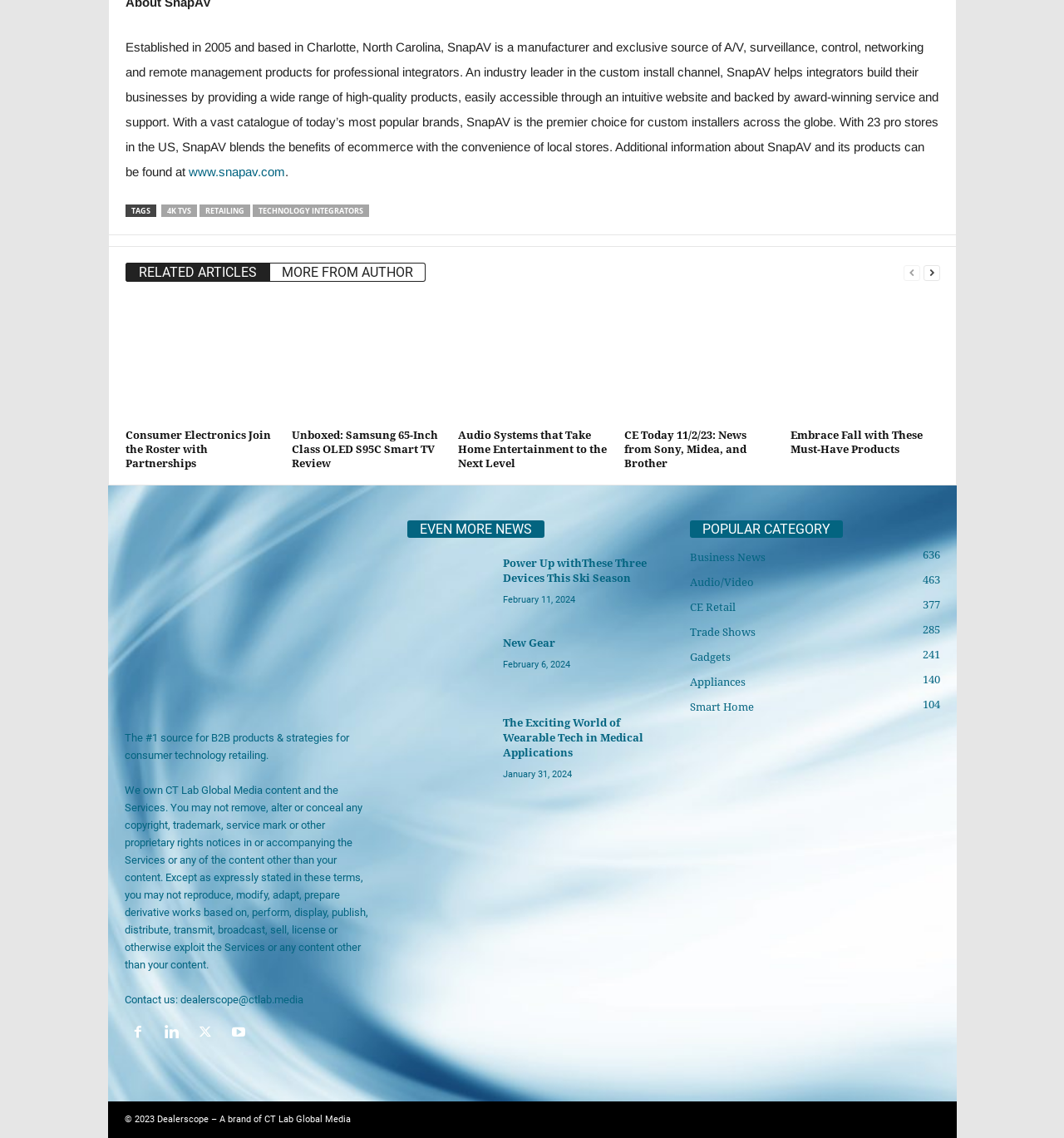Could you determine the bounding box coordinates of the clickable element to complete the instruction: "Sign up for an account"? Provide the coordinates as four float numbers between 0 and 1, i.e., [left, top, right, bottom].

None